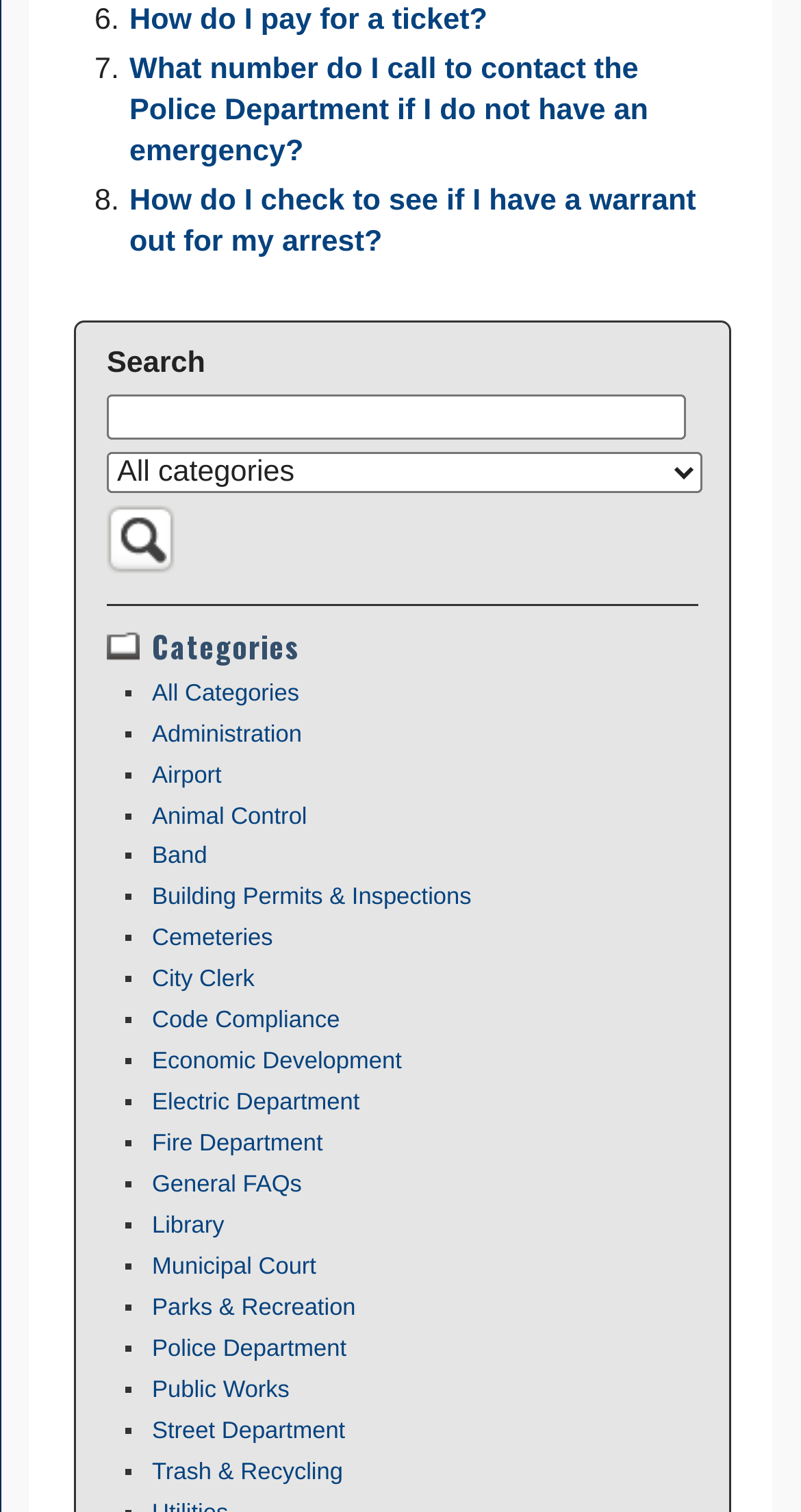Provide the bounding box coordinates in the format (top-left x, top-left y, bottom-right x, bottom-right y). All values are floating point numbers between 0 and 1. Determine the bounding box coordinate of the UI element described as: Building Permits & Inspections

[0.19, 0.586, 0.589, 0.603]